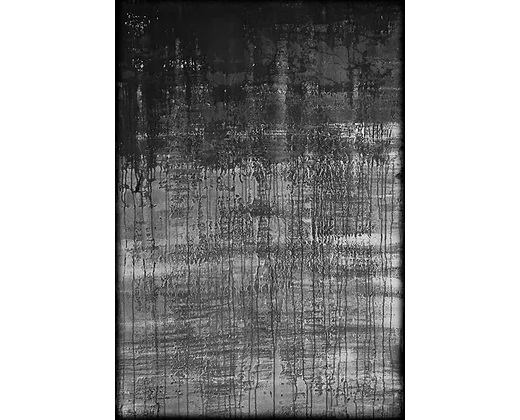What is the price of the painting?
Provide a concise answer using a single word or phrase based on the image.

€2,000.00